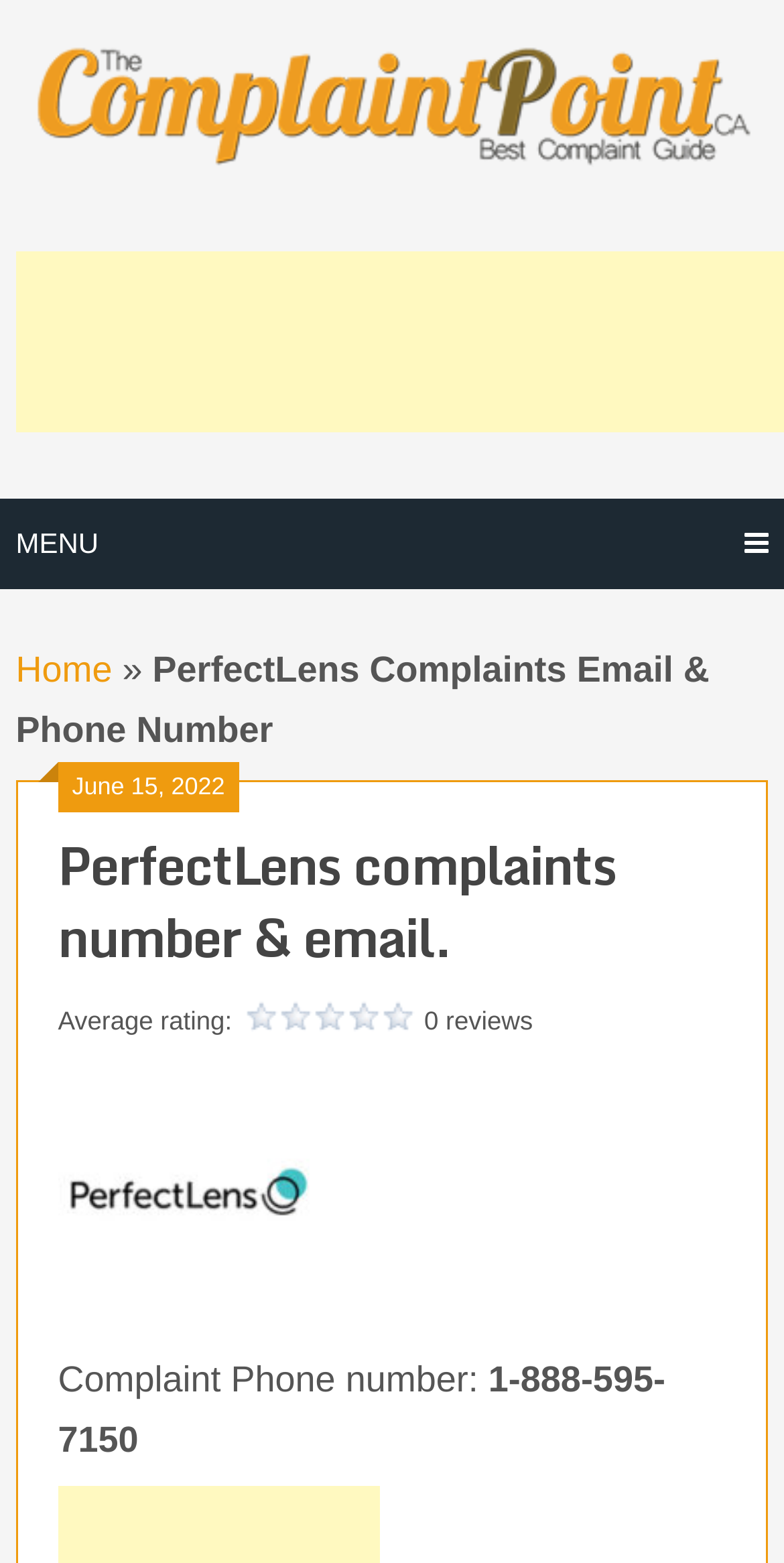Describe the webpage in detail, including text, images, and layout.

The webpage is about PerfectLens complaints, providing verified information on how to contact them. At the top left corner, there is a logo image with a link. Next to the logo, there is a "MENU" link with an arrow icon. 

Below the menu, there is a horizontal navigation bar with a "Home" link, followed by a "»" symbol, and then the title "PerfectLens Complaints Email & Phone Number" taking up most of the width. The date "June 15, 2022" is placed below the title.

The main content starts with a heading "PerfectLens complaints number & email." followed by a section showing the average rating, which is currently empty. Below the rating section, there is an image related to PerfectLens complaints.

Under the image, there is a section providing the complaint phone number, "1-888-595-7150", labeled as "Complaint Phone number:".